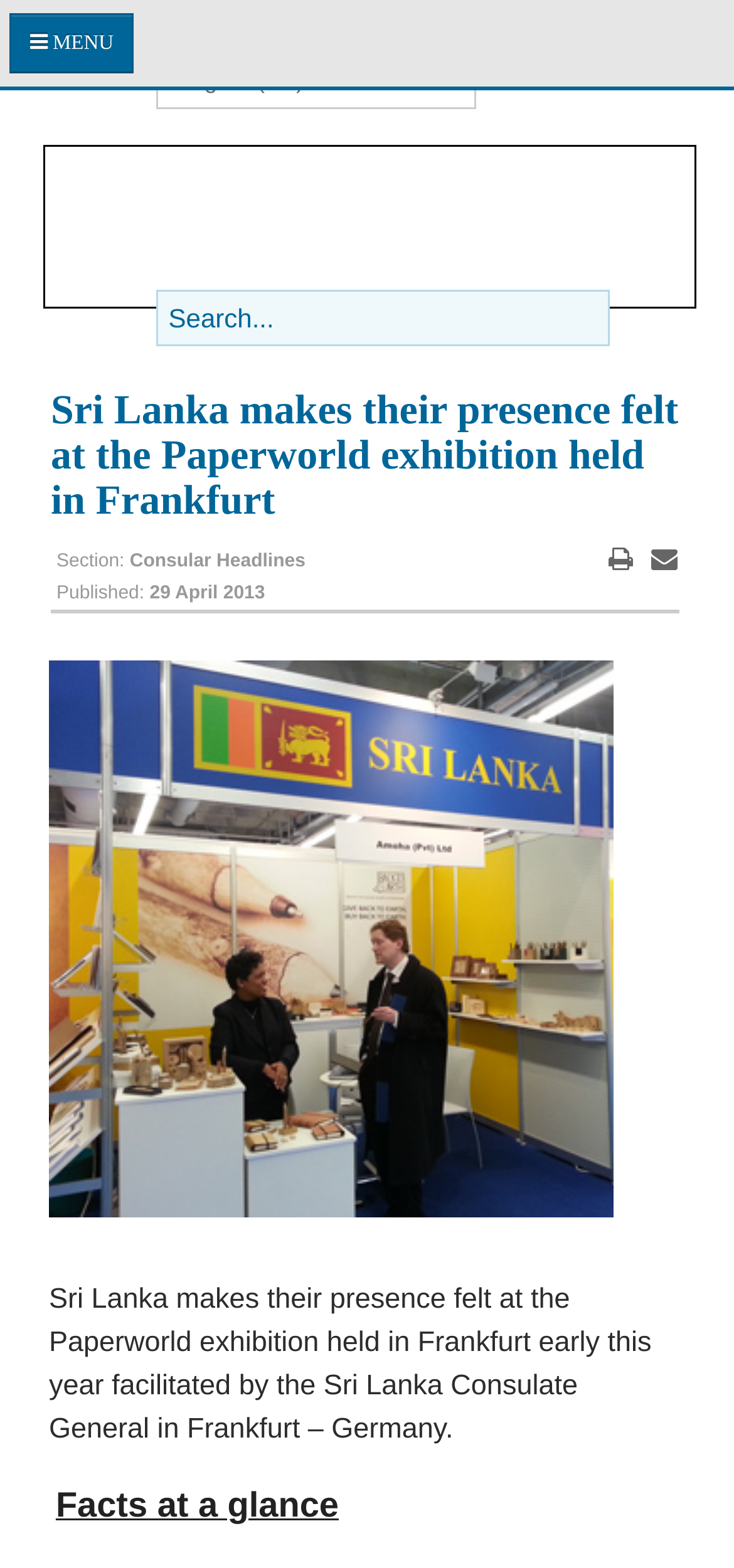What is the date of the Paperworld exhibition?
Based on the image content, provide your answer in one word or a short phrase.

15 05 2024